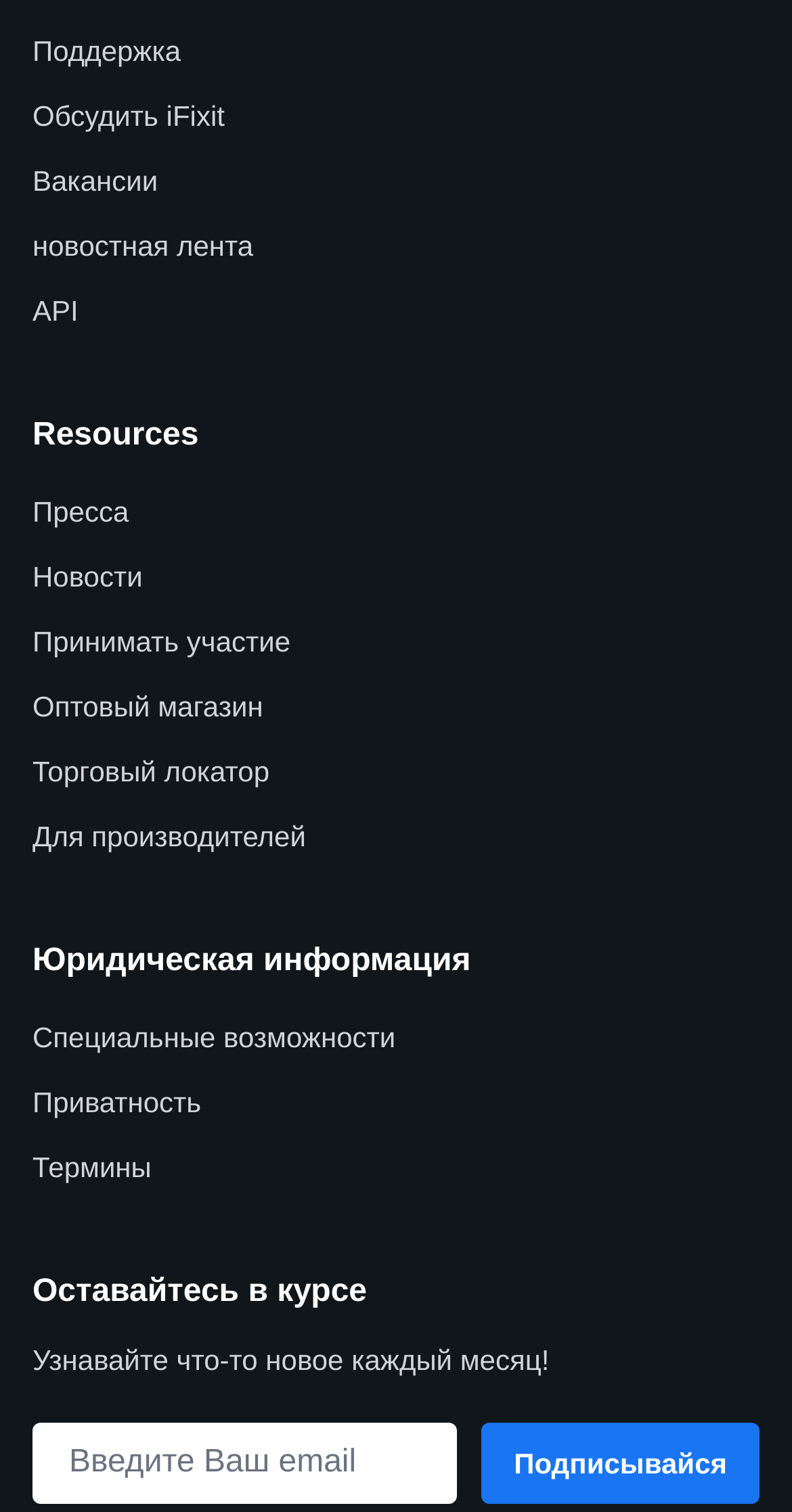Find the bounding box coordinates for the UI element whose description is: "Торговый локатор". The coordinates should be four float numbers between 0 and 1, in the format [left, top, right, bottom].

[0.041, 0.5, 0.34, 0.521]